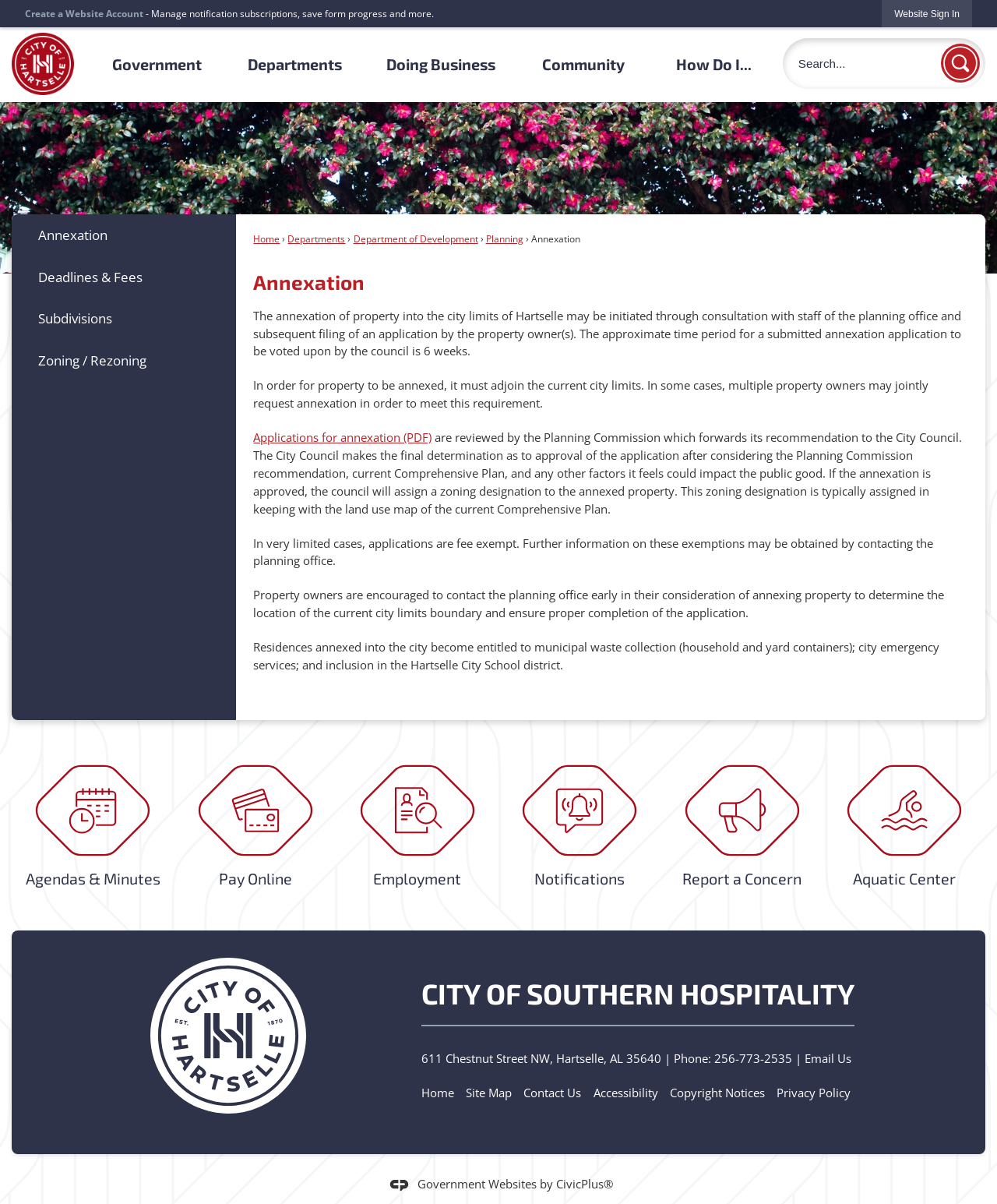What services do residences annexed into the city become entitled to?
Refer to the image and provide a detailed answer to the question.

According to the webpage, residences annexed into the city become entitled to municipal waste collection (household and yard containers); city emergency services; and inclusion in the Hartselle City School district.